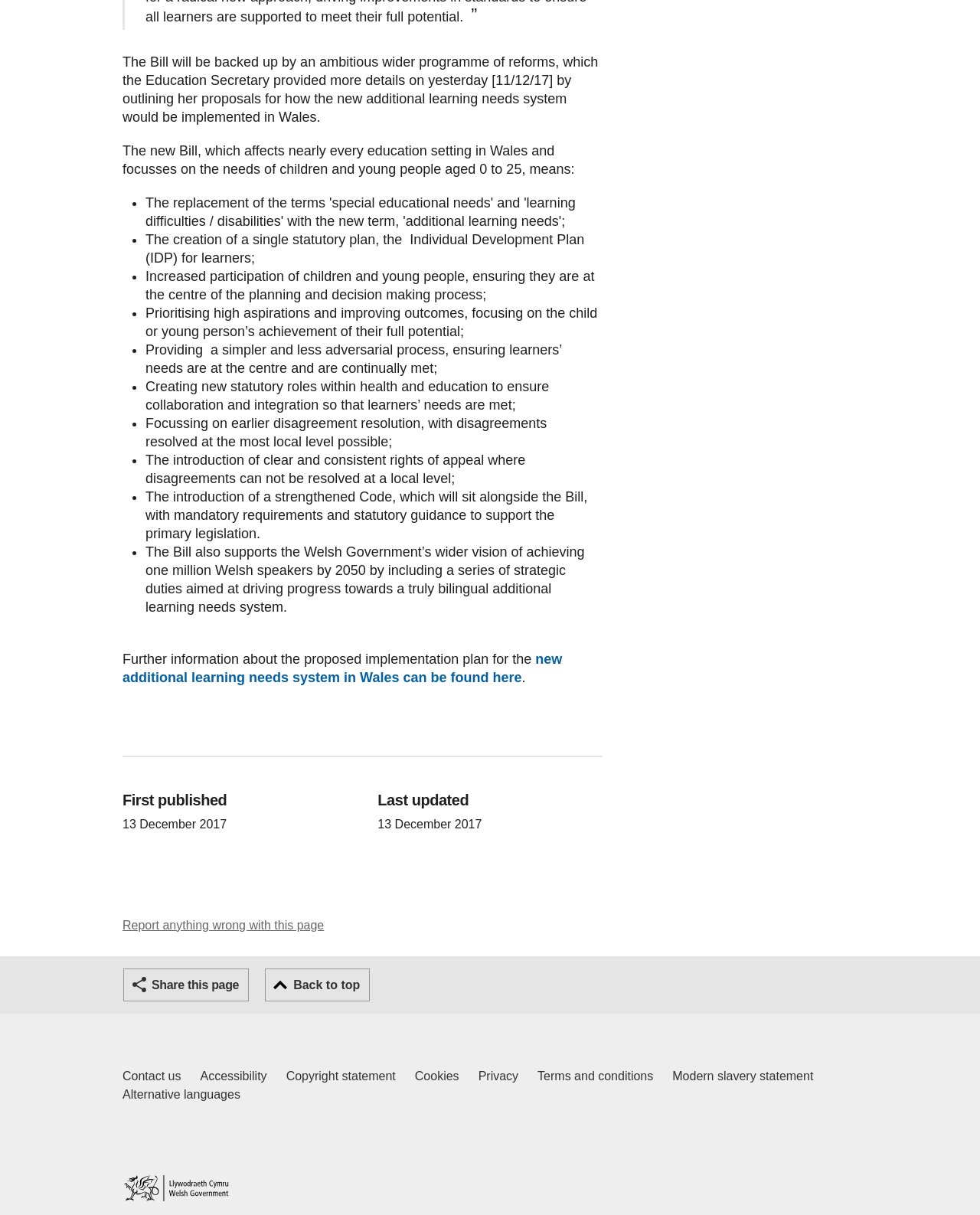What is the purpose of the Individual Development Plan (IDP)? Based on the image, give a response in one word or a short phrase.

For learners